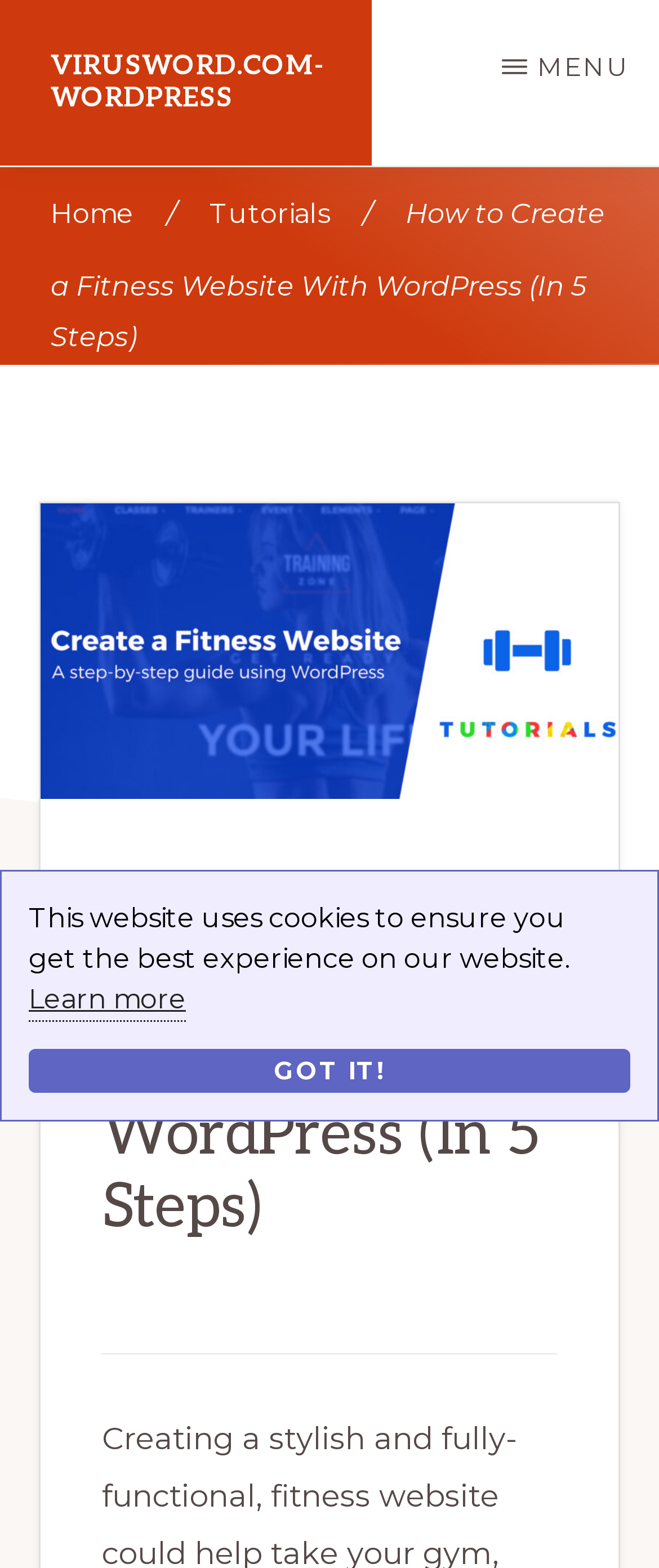Identify the bounding box for the given UI element using the description provided. Coordinates should be in the format (top-left x, top-left y, bottom-right x, bottom-right y) and must be between 0 and 1. Here is the description: Learn more

[0.044, 0.625, 0.282, 0.652]